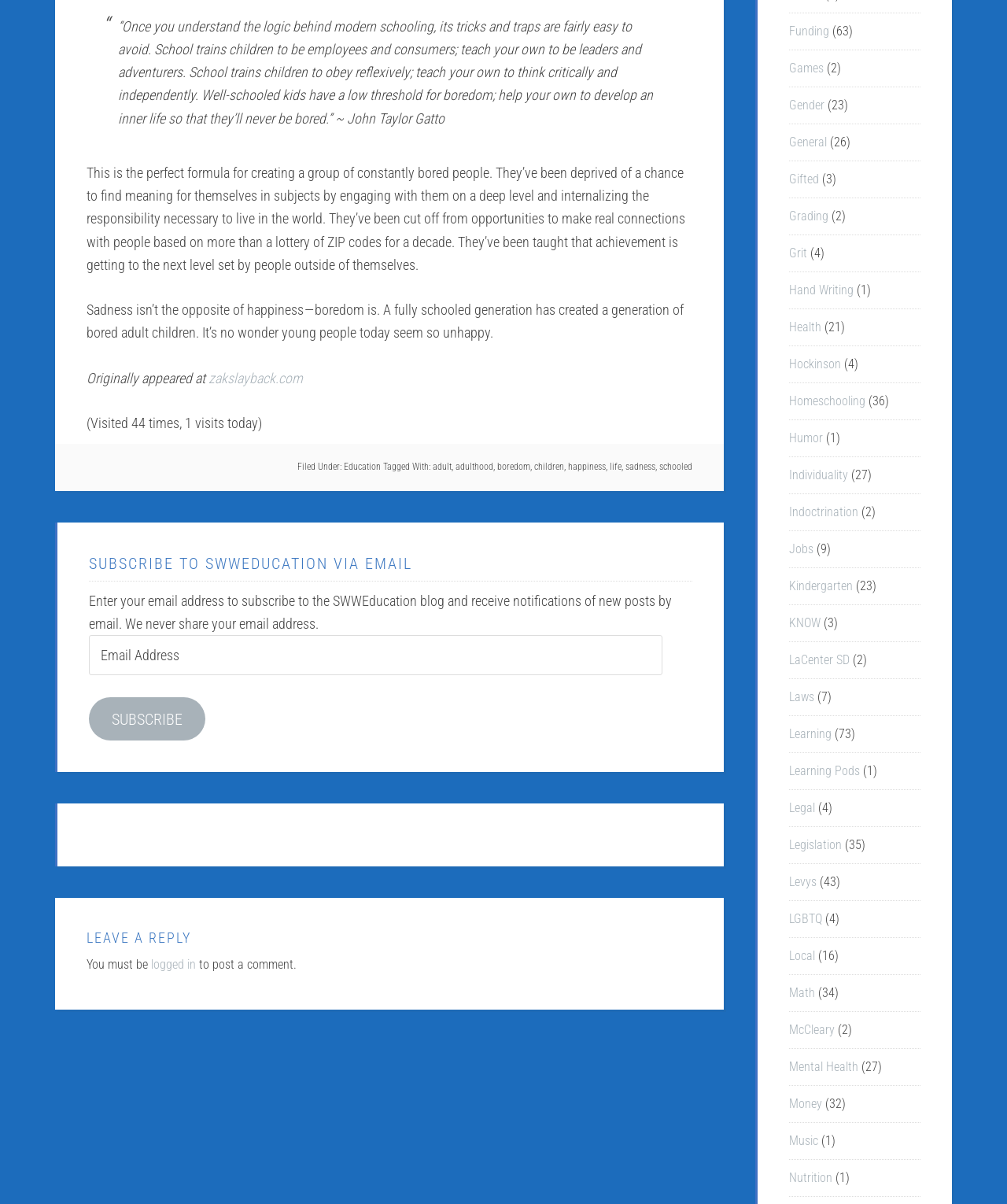What is the purpose of the textbox?
Answer with a single word or phrase, using the screenshot for reference.

Subscribe to the blog